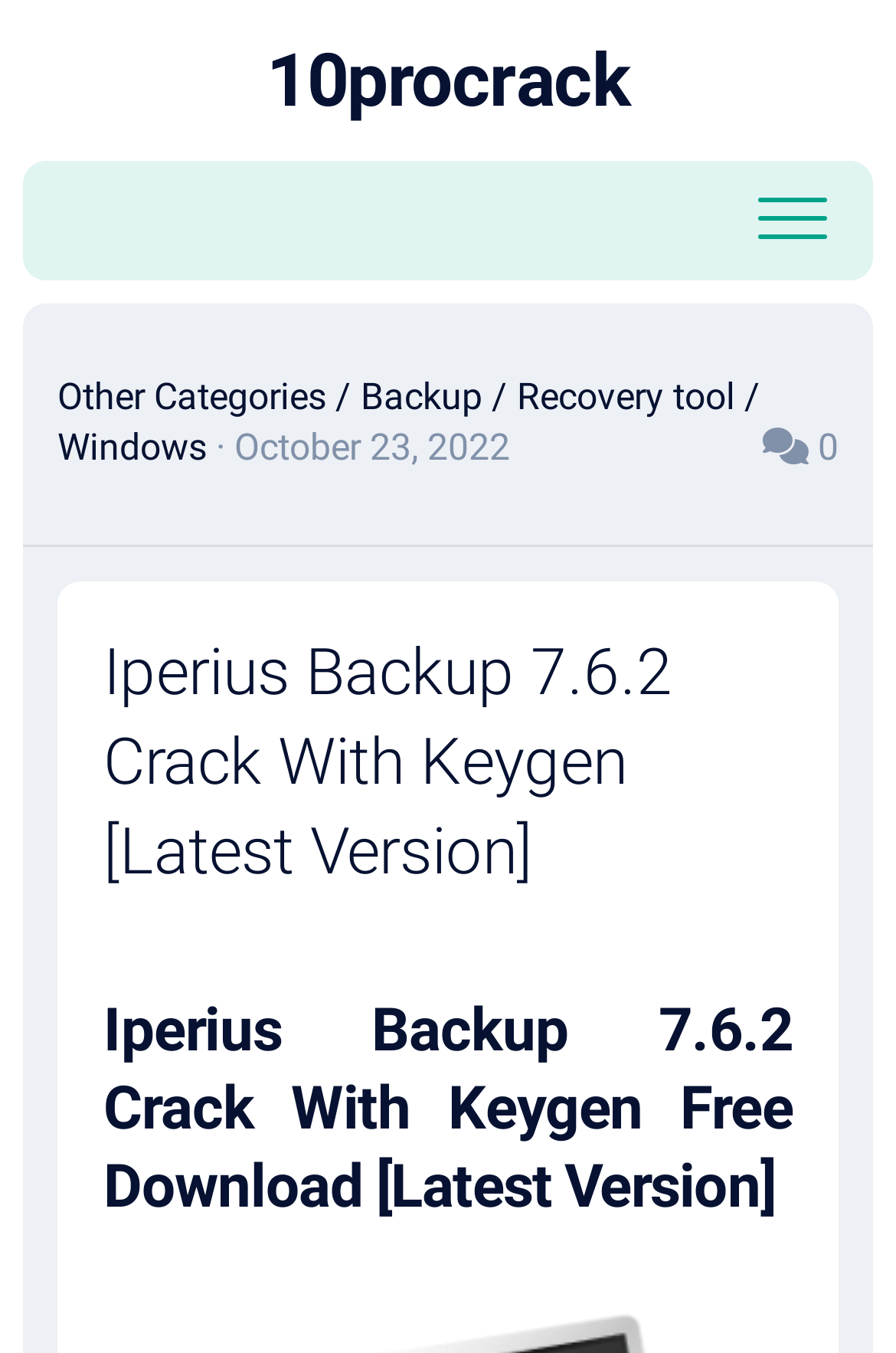Respond to the following question using a concise word or phrase: 
How many links are there in the 'Other Categories / Backup / Recovery tool / Windows · October 23, 2022' section?

5